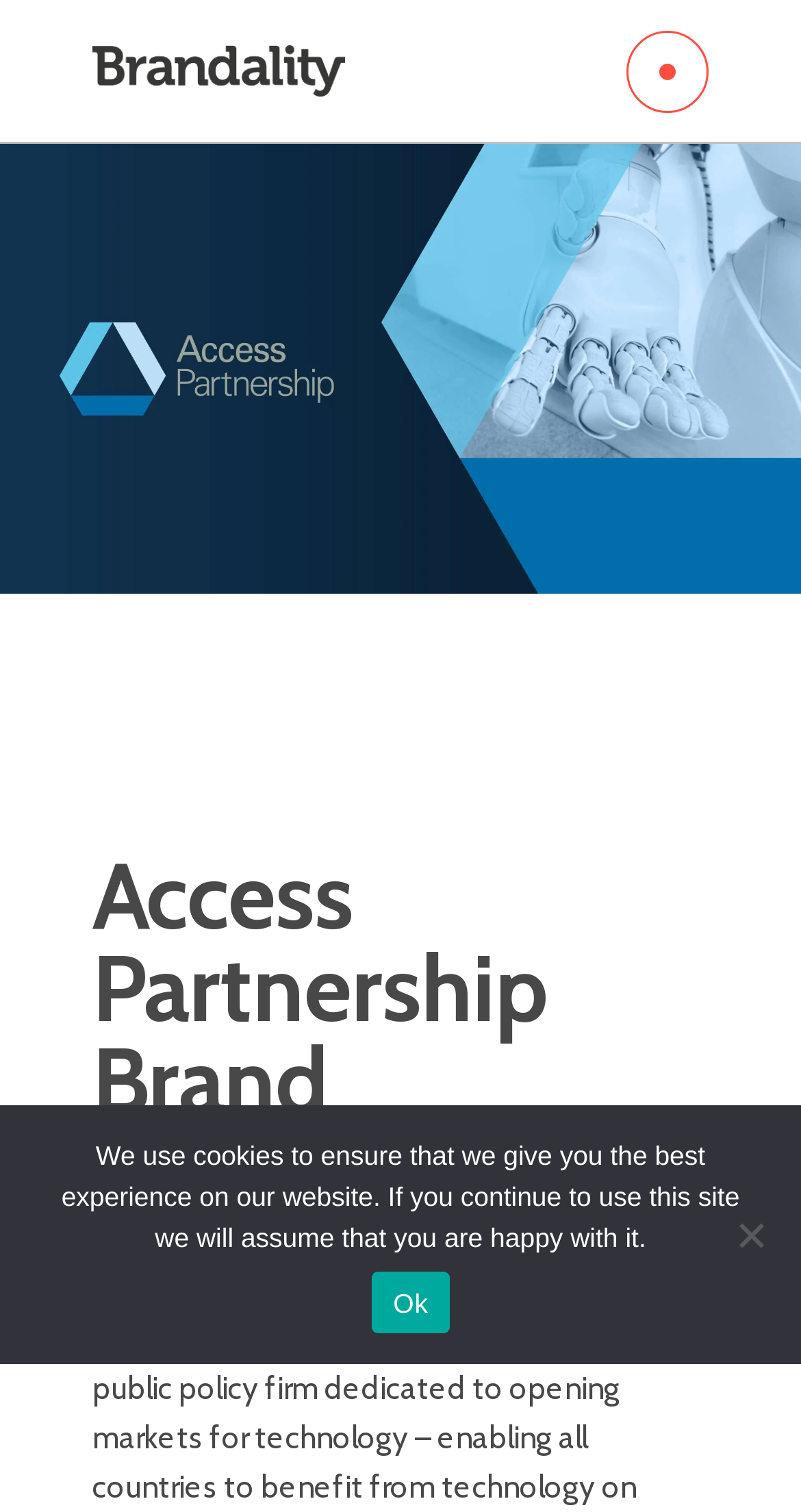Mark the bounding box of the element that matches the following description: "Ok".

[0.465, 0.841, 0.56, 0.882]